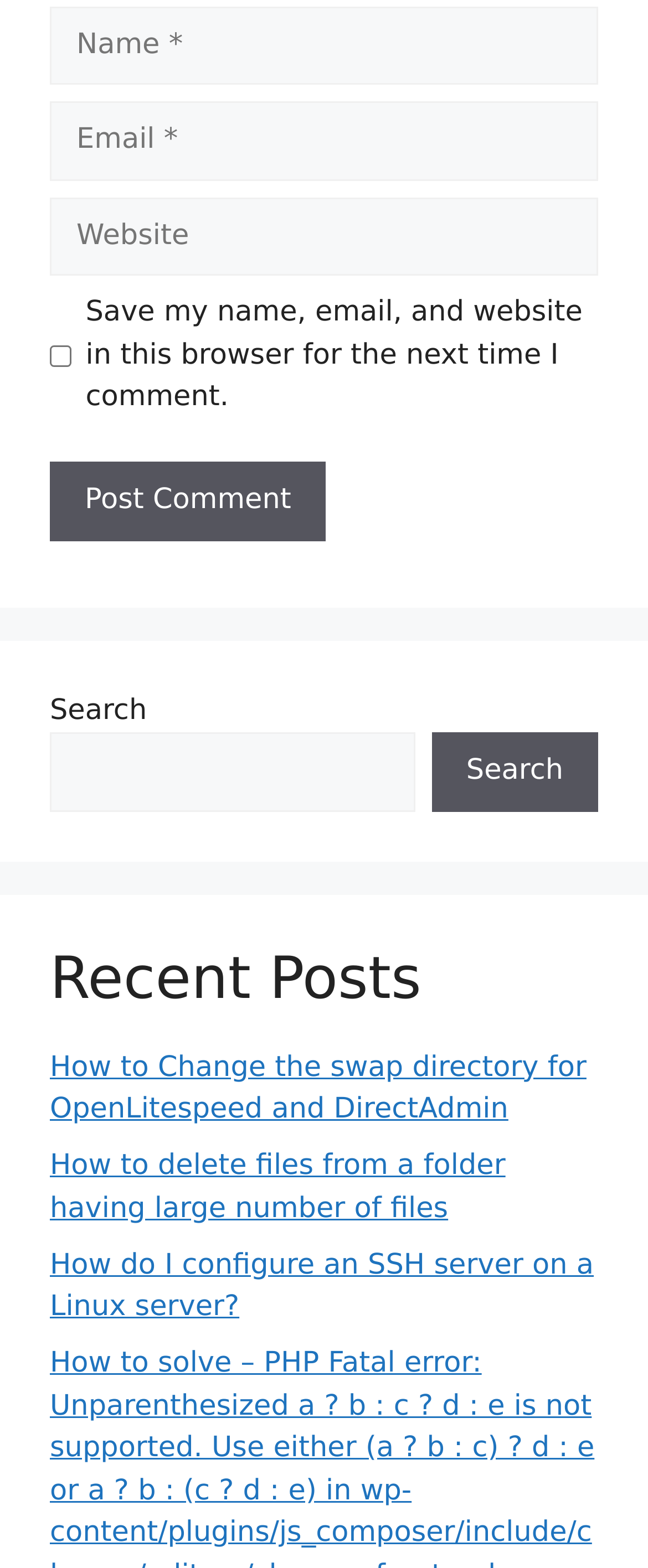Find the bounding box coordinates for the area that should be clicked to accomplish the instruction: "Post a comment".

[0.077, 0.295, 0.503, 0.345]